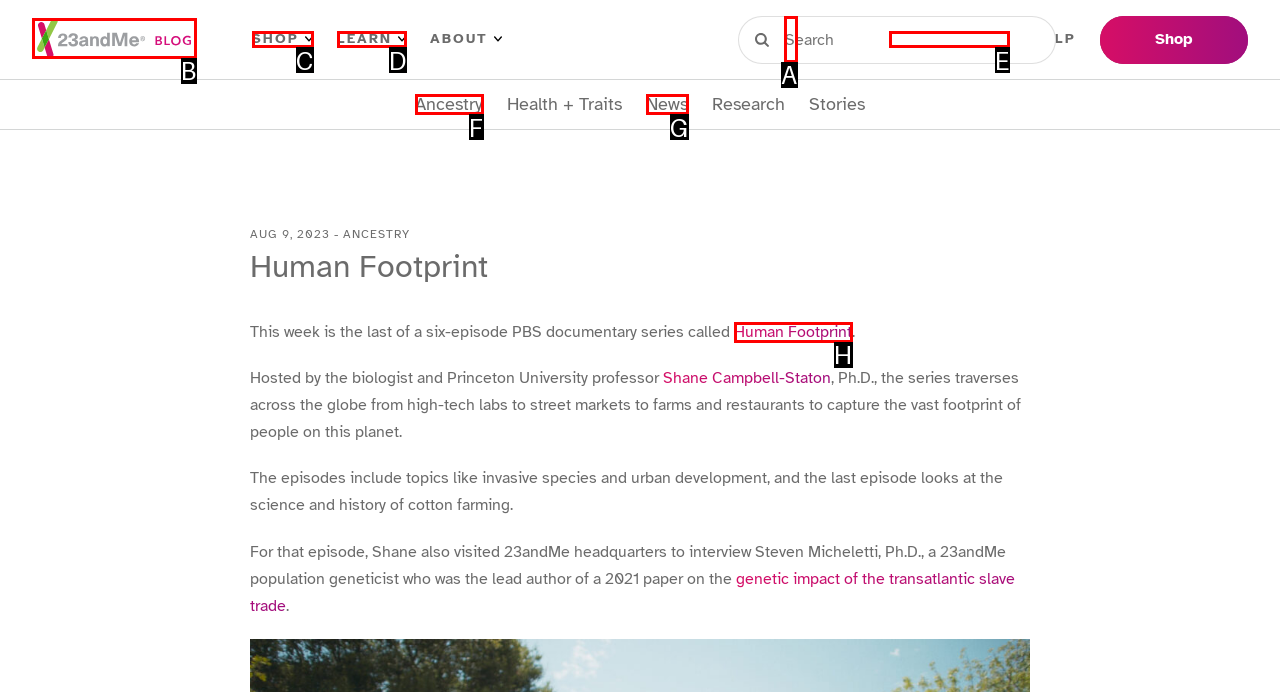Choose the UI element to click on to achieve this task: Search for something. Reply with the letter representing the selected element.

A